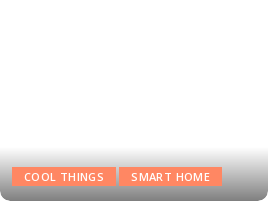Detail the scene depicted in the image with as much precision as possible.

The image features two prominent buttons labeled "COOL THINGS" and "SMART HOME," set against a minimalist background that fades from white to grey. These interactive elements suggest a focus on engaging users with innovative and modern products or concepts, potentially related to smart technology and lifestyle enhancements. The design is streamlined, emphasizing user interaction and easy navigation, inviting visitors to explore trending features and gadgets within these thematic categories. This layout highlights the importance of contemporary conveniences, aligning with the interests of tech-savvy consumers seeking the latest in smart home innovations and appealing products.